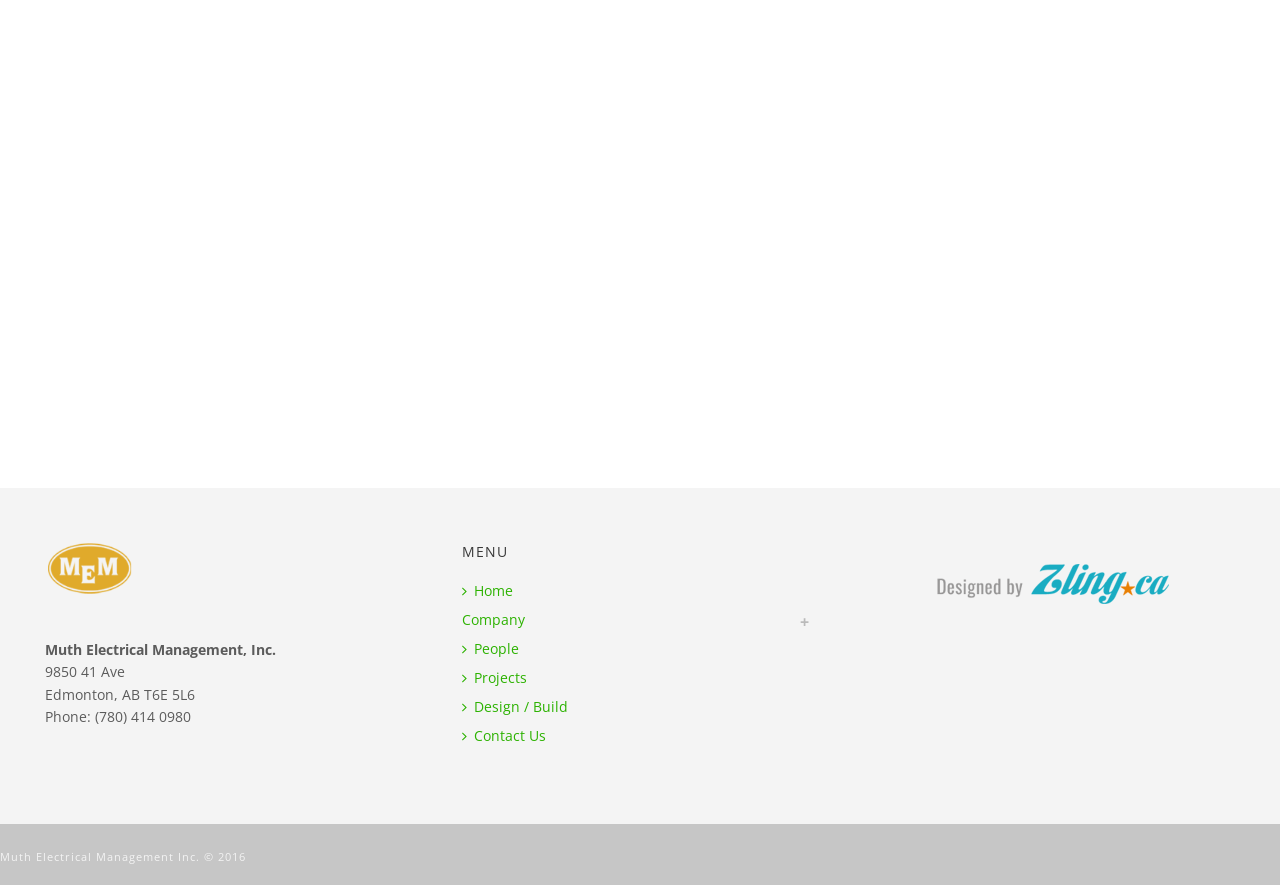Identify the bounding box coordinates for the UI element mentioned here: "Contact Us". Provide the coordinates as four float values between 0 and 1, i.e., [left, top, right, bottom].

[0.361, 0.815, 0.639, 0.848]